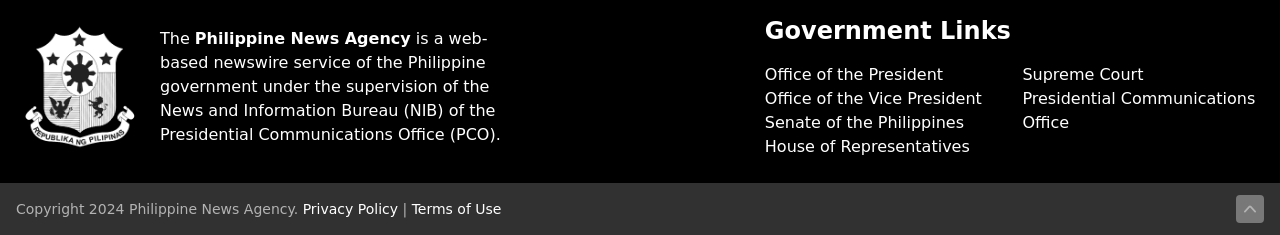How many government links are provided?
Analyze the screenshot and provide a detailed answer to the question.

The number of government links can be determined by counting the link elements under the 'Government Links' heading. There are 6 links: 'Office of the President', 'Office of the Vice President', 'Senate of the Philippines', 'House of Representatives', 'Supreme Court', and 'Presidential Communications Office'.